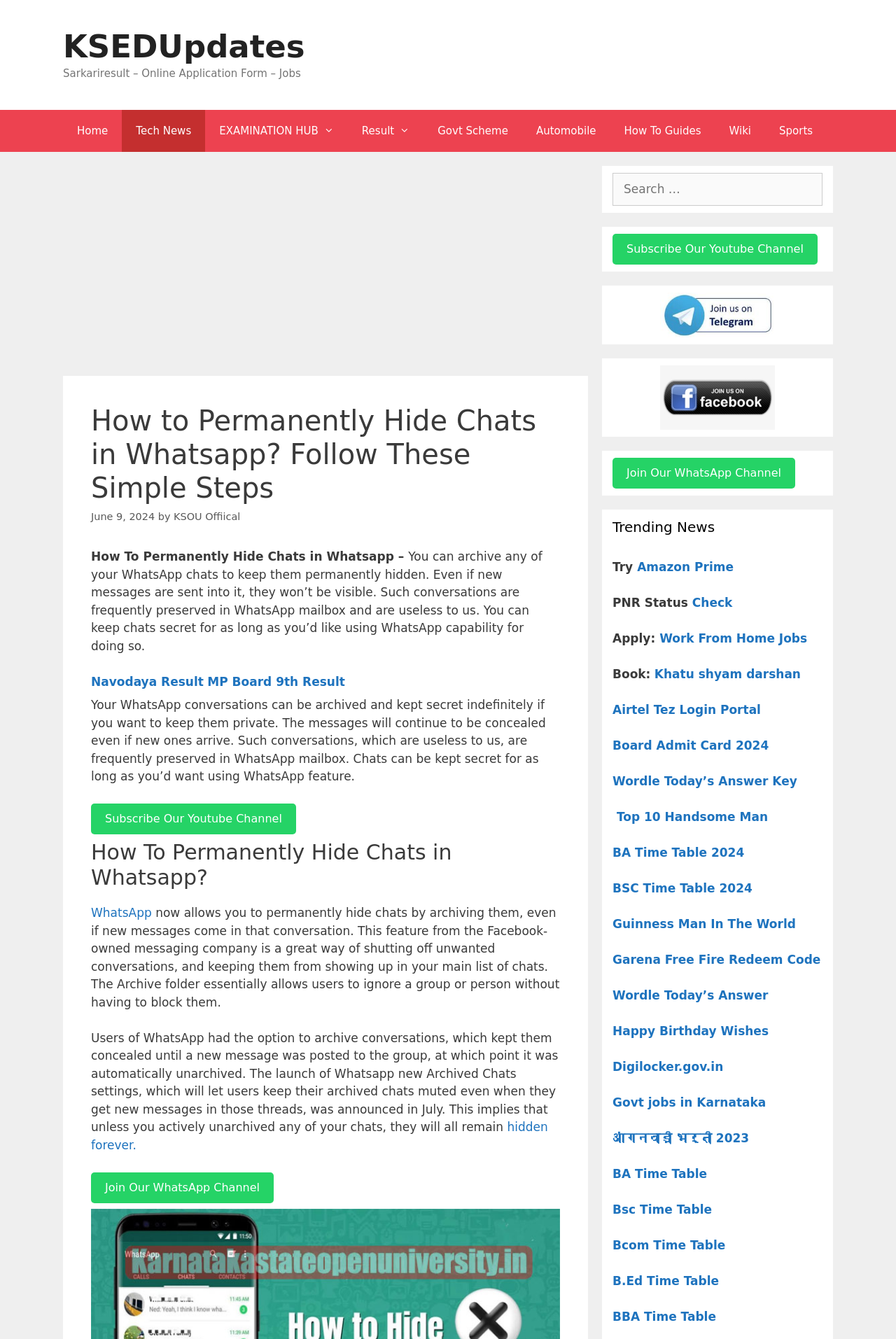Determine the bounding box coordinates for the UI element matching this description: "Guinness Man In The World".

[0.684, 0.685, 0.888, 0.695]